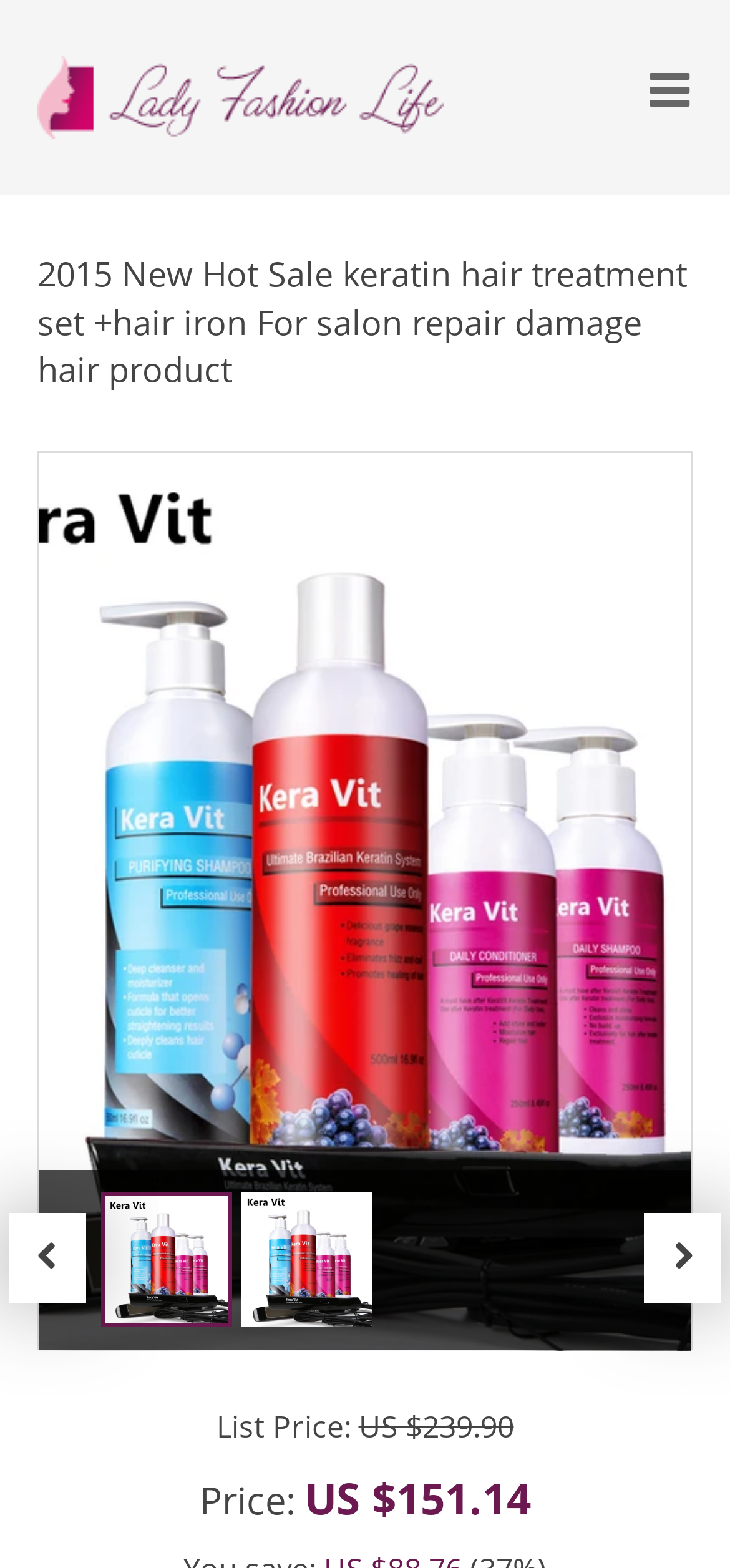Generate a thorough caption that explains the contents of the webpage.

The webpage appears to be a product page for a keratin hair treatment set and hair iron. At the top left corner, there is a logo image with a link, which is likely the website's logo. Below the logo, there is a heading that reads "2015 New Hot Sale keratin hair treatment set +hair iron For salon repair damage hair product", which is the product title.

On the bottom left side of the page, there are navigation links, "Previous" and "Next", which are likely used to navigate through product listings. 

The product pricing information is displayed on the lower middle section of the page. There are three lines of text: "List Price:", "US $239.90", and "US $151.14". The "List Price:" text is likely a label, and the two prices are displayed side by side, with the lower price "US $151.14" possibly being a discounted or sale price.